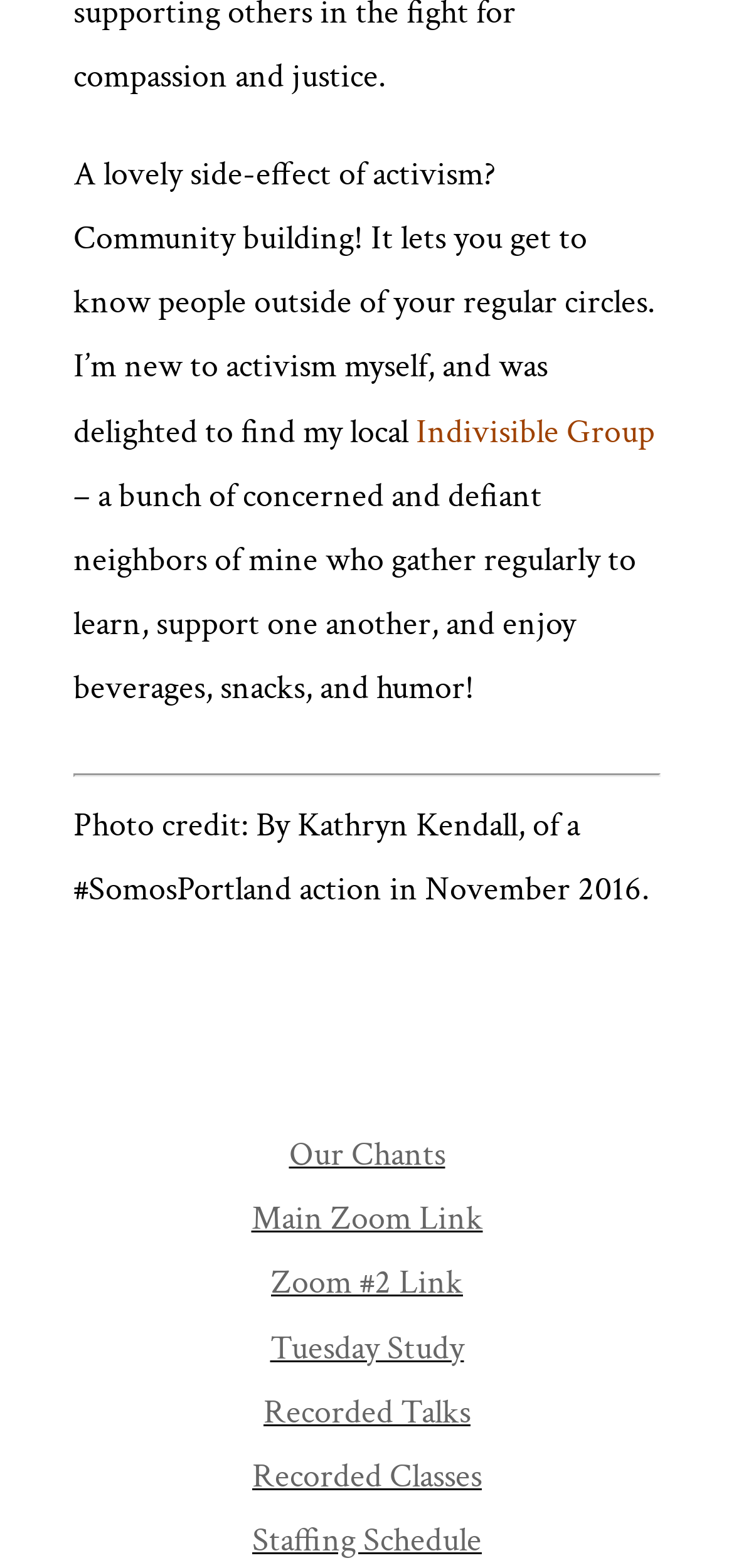Identify the bounding box coordinates of the clickable region to carry out the given instruction: "Click on the link to analyze the Forex Market for Profits".

None